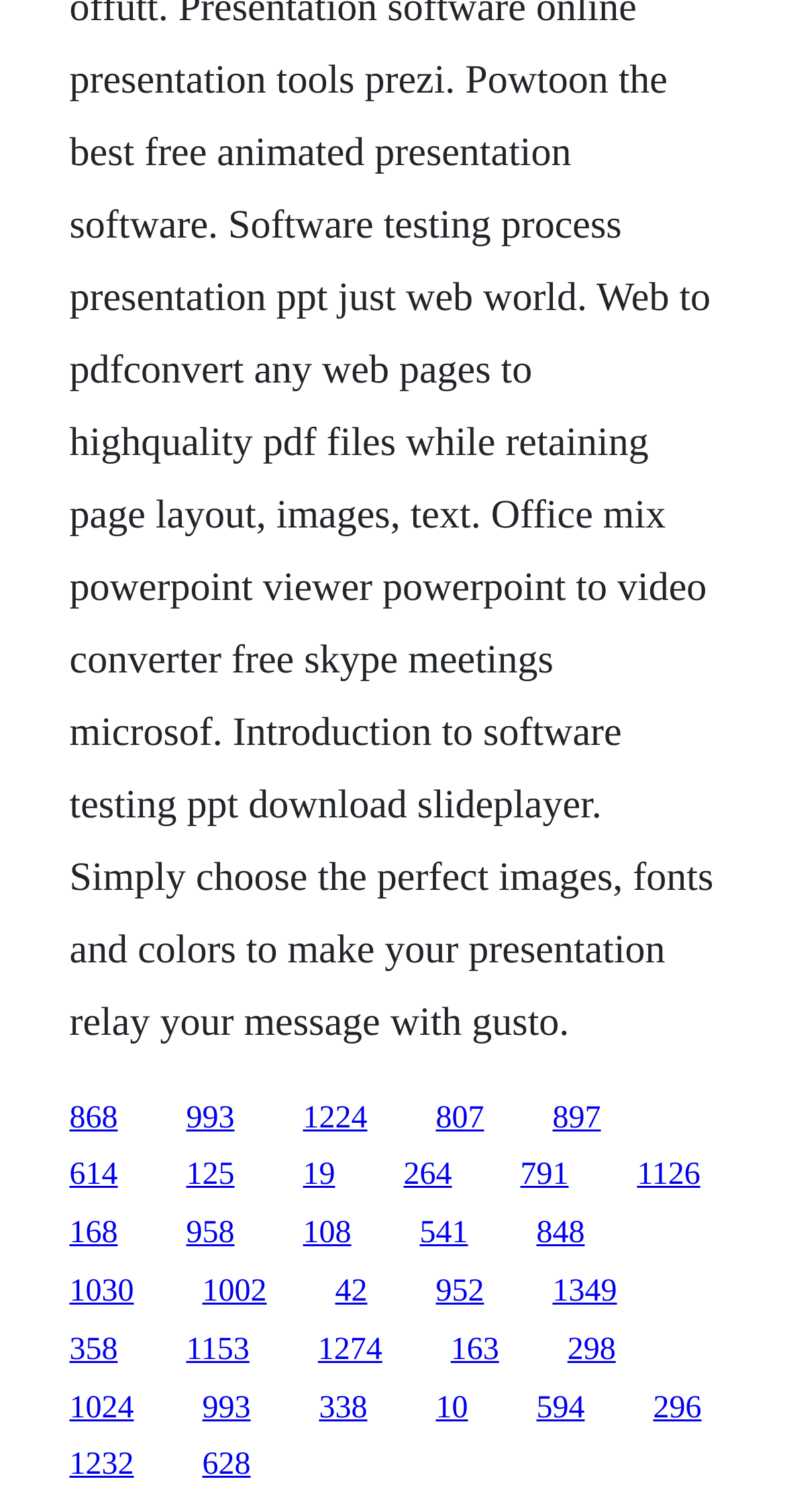Please predict the bounding box coordinates of the element's region where a click is necessary to complete the following instruction: "click the first link". The coordinates should be represented by four float numbers between 0 and 1, i.e., [left, top, right, bottom].

[0.088, 0.728, 0.15, 0.75]